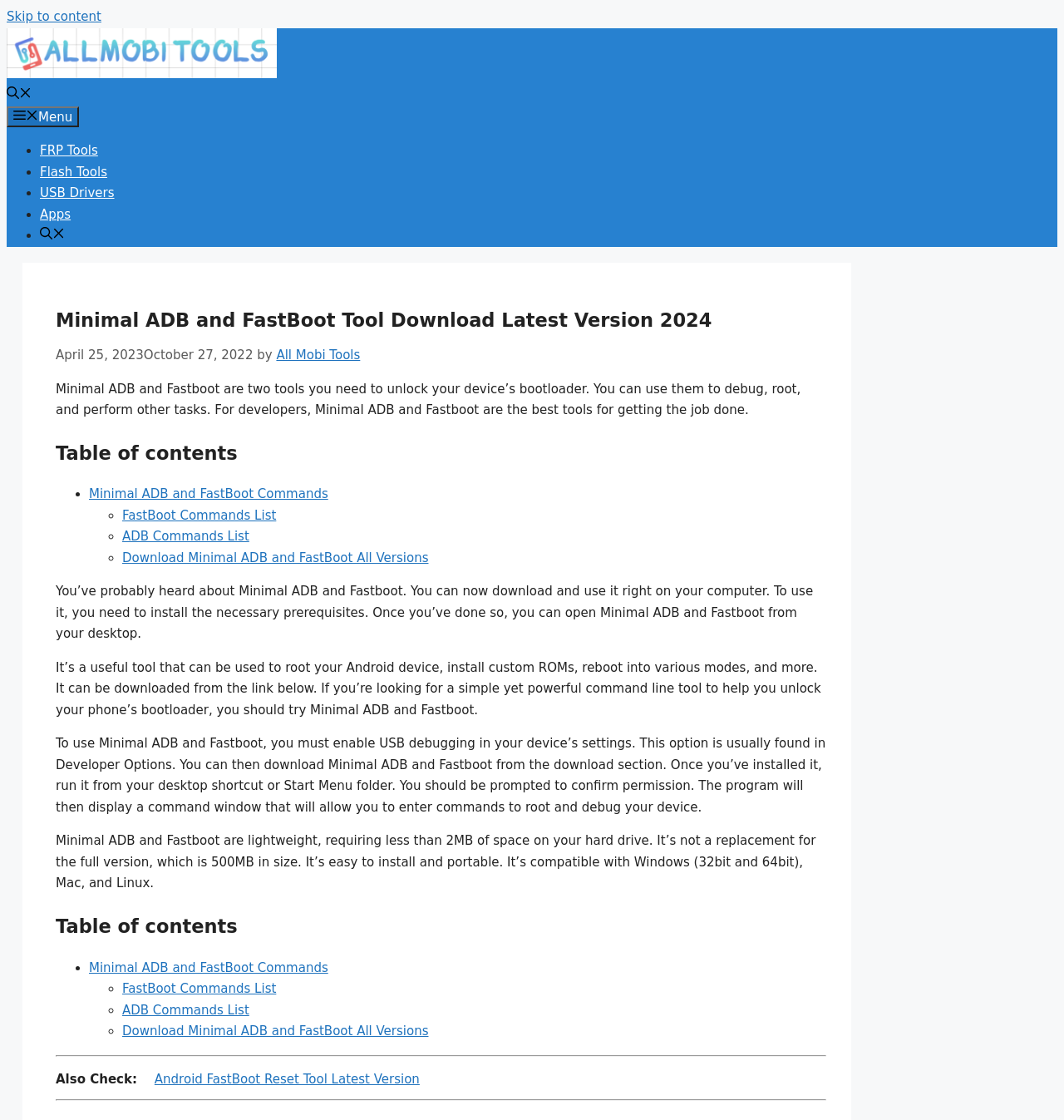Identify the bounding box coordinates of the clickable section necessary to follow the following instruction: "Search for something using the 'Open Search Bar' button". The coordinates should be presented as four float numbers from 0 to 1, i.e., [left, top, right, bottom].

[0.006, 0.078, 0.03, 0.091]